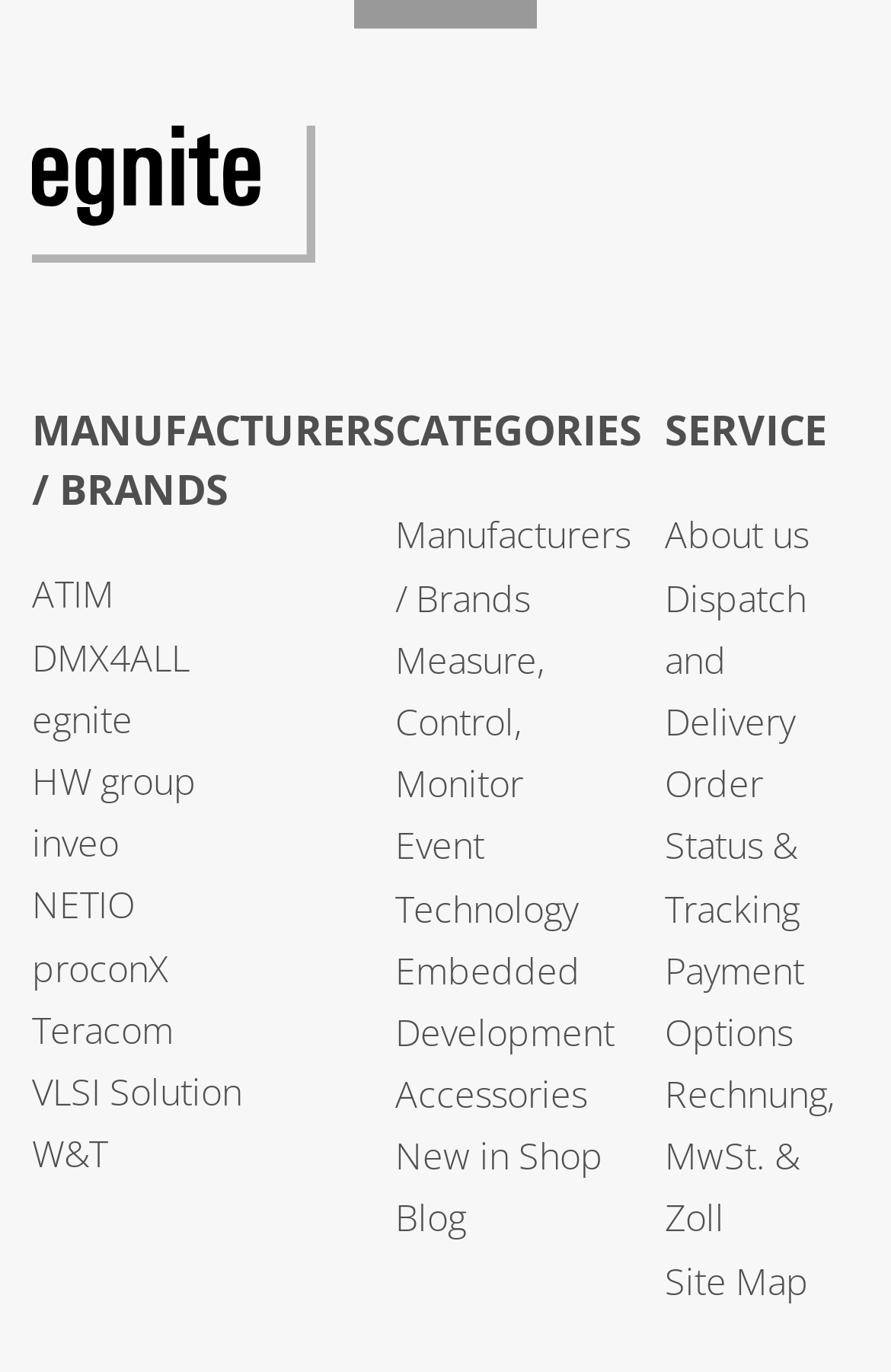Show the bounding box coordinates of the element that should be clicked to complete the task: "View 'Manufacturers / Brands' category".

[0.444, 0.369, 0.708, 0.459]